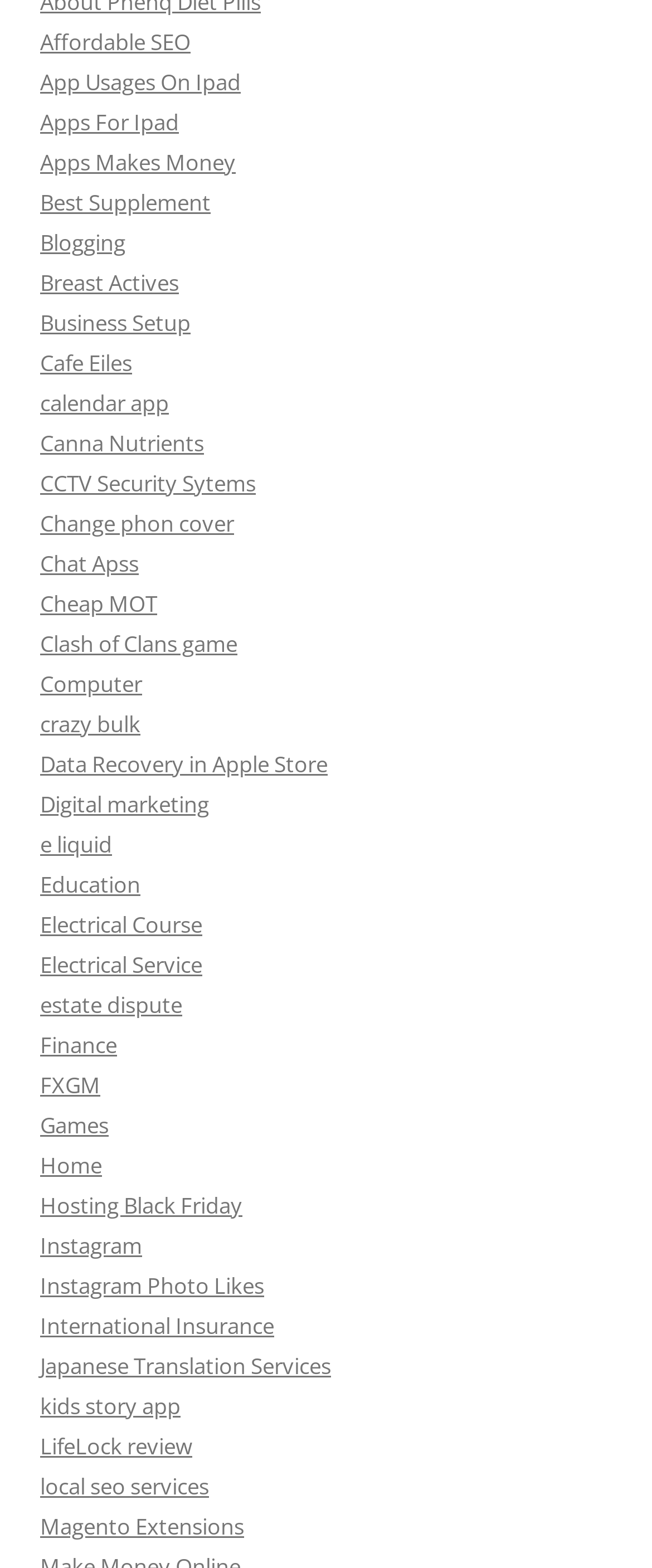Please find the bounding box coordinates of the section that needs to be clicked to achieve this instruction: "Visit 'Apps For Ipad'".

[0.062, 0.068, 0.274, 0.087]